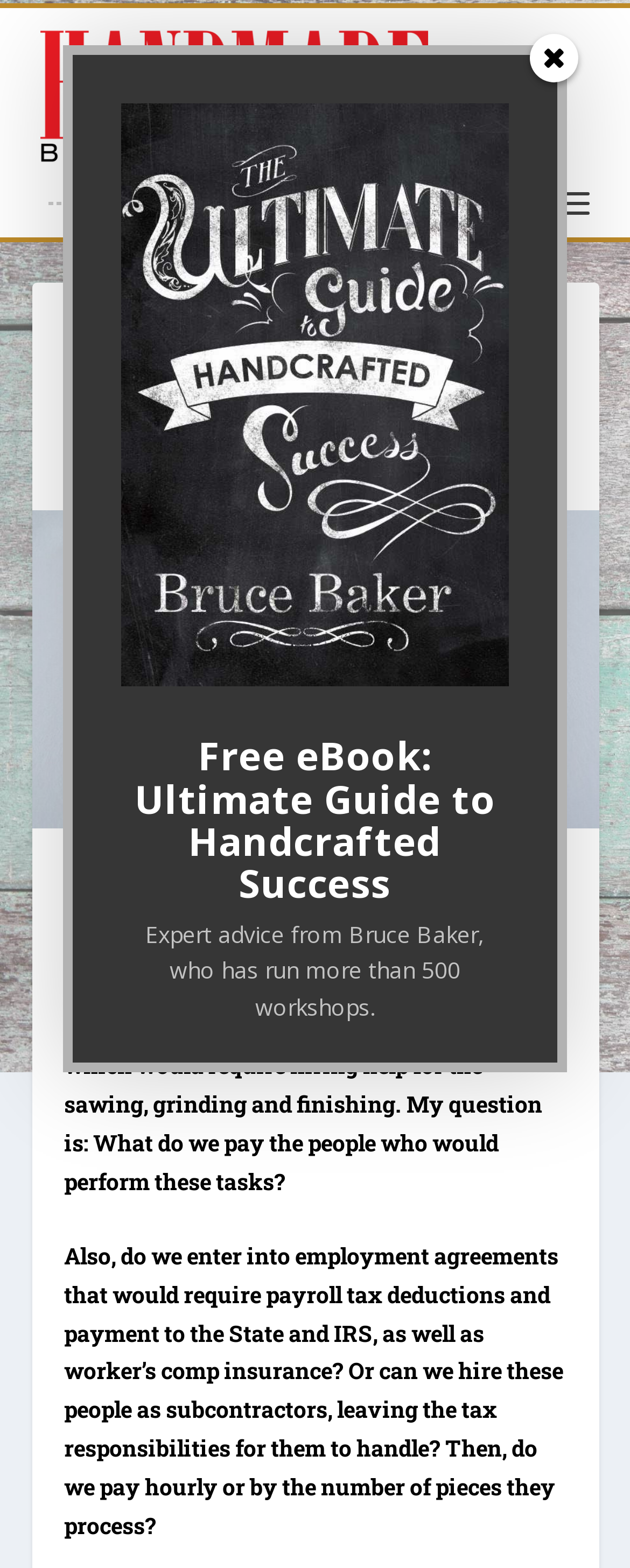Give a short answer to this question using one word or a phrase:
What is the purpose of the eBook?

Provide expert advice